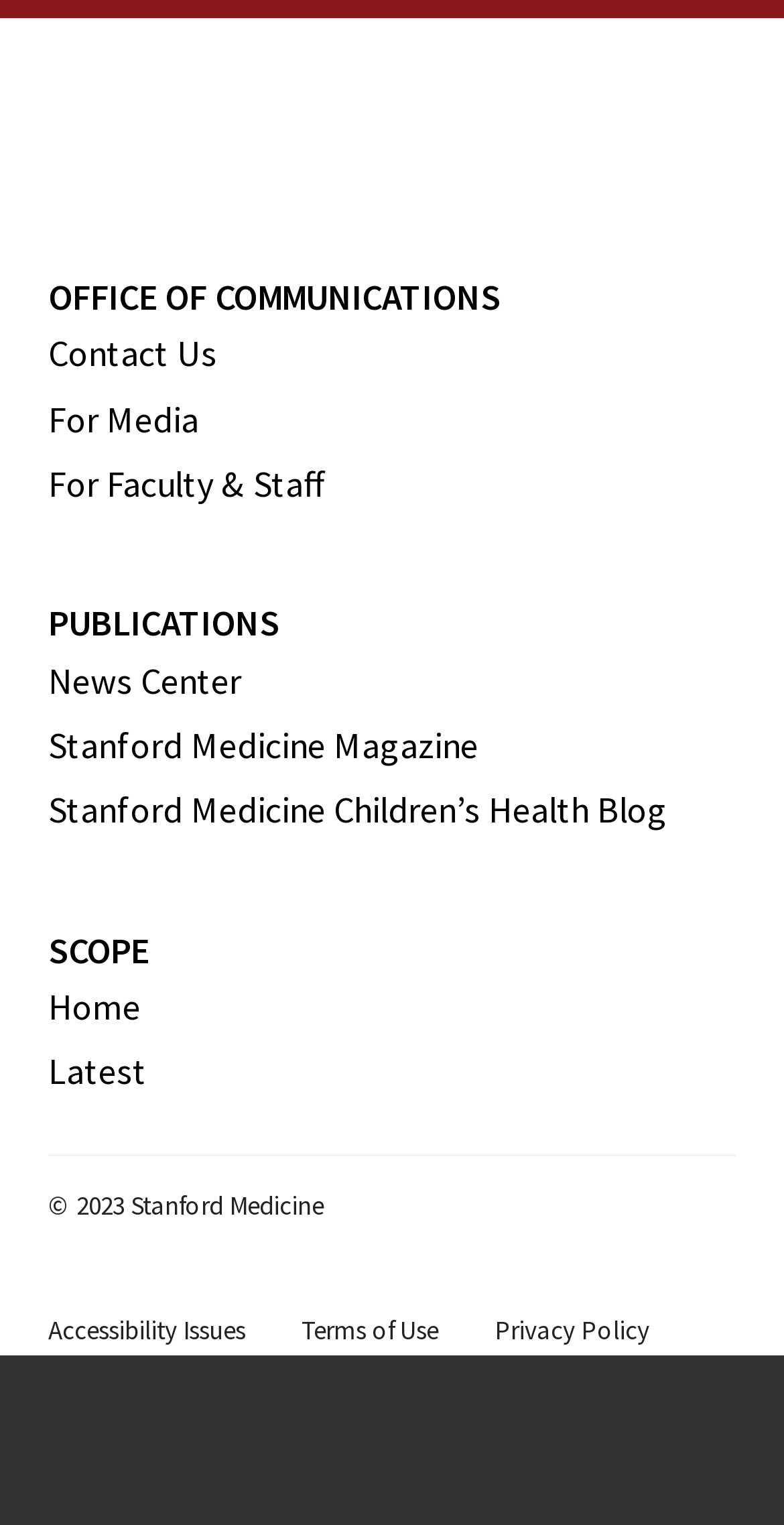How many links are there under the 'PUBLICATIONS' heading?
Can you provide an in-depth and detailed response to the question?

Under the 'PUBLICATIONS' heading, there are three links: 'News Center', 'Stanford Medicine Magazine', and 'Stanford Medicine Children’s Health Blog'. These links can be found by examining the elements under the 'PUBLICATIONS' heading element.